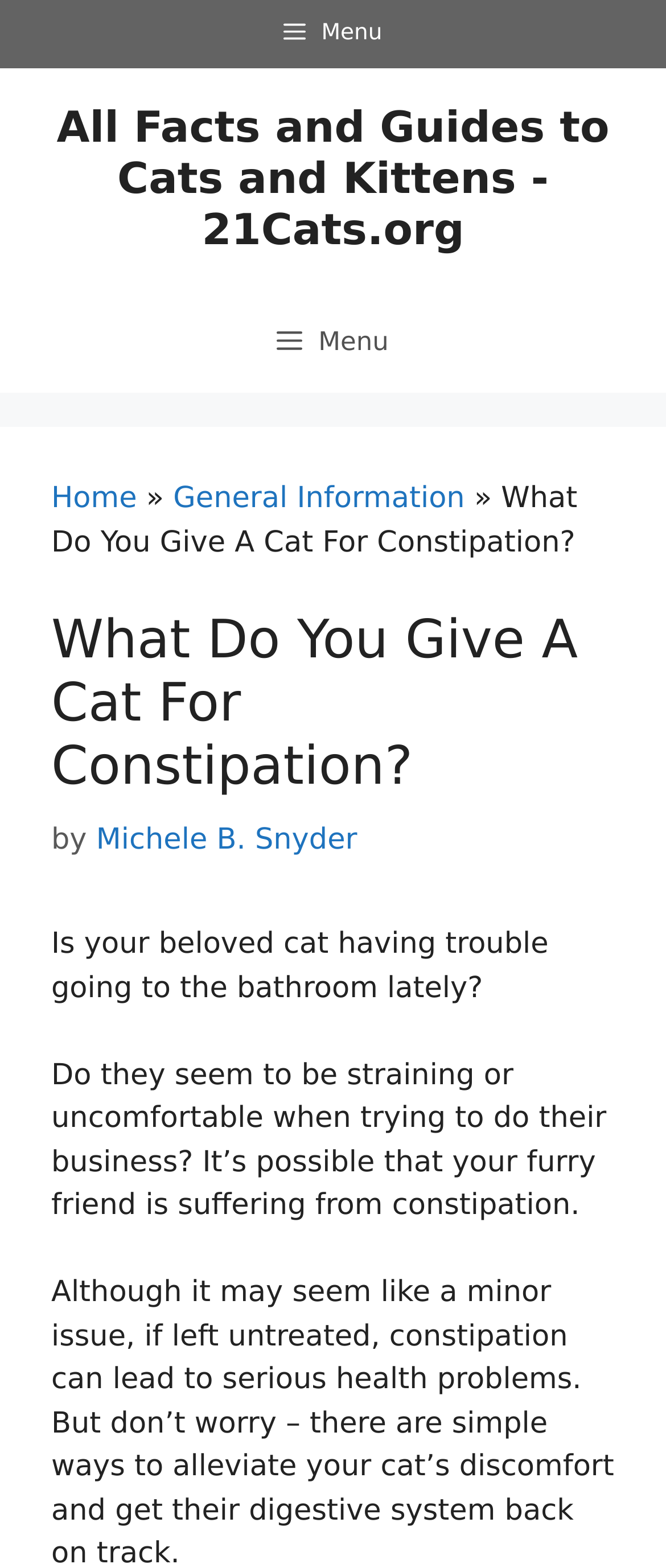Carefully examine the image and provide an in-depth answer to the question: What is the topic of this webpage?

Based on the webpage content, it appears that the topic is related to cat health, specifically constipation in cats. The heading 'What Do You Give A Cat For Constipation?' and the text 'Is your beloved cat having trouble going to the bathroom lately?' suggest that the webpage is discussing this topic.